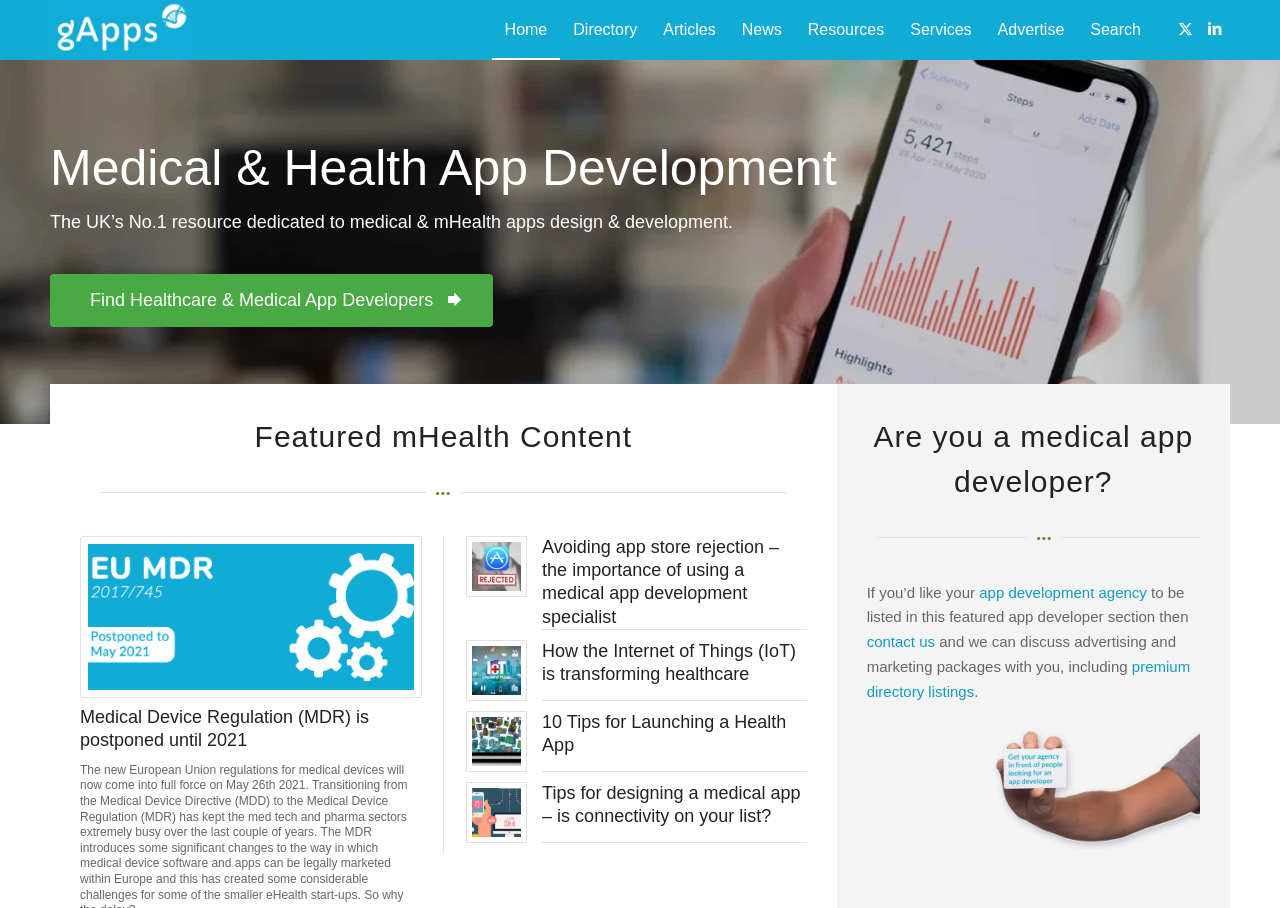Please determine the bounding box coordinates of the area that needs to be clicked to complete this task: 'Click on Home'. The coordinates must be four float numbers between 0 and 1, formatted as [left, top, right, bottom].

[0.384, 0.0, 0.438, 0.066]